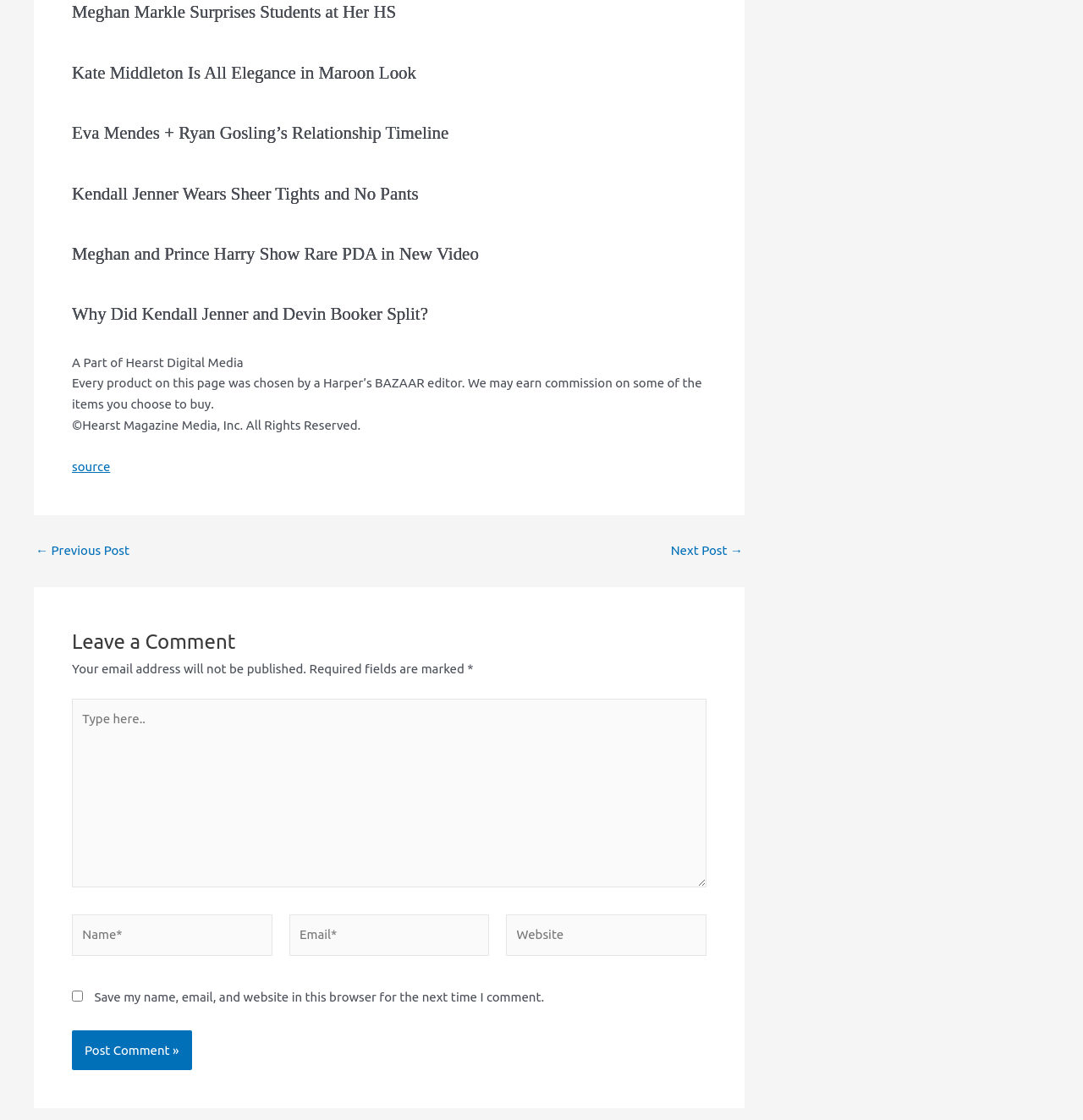What is the navigation option below the articles?
Based on the image, answer the question with a single word or brief phrase.

Previous Post and Next Post